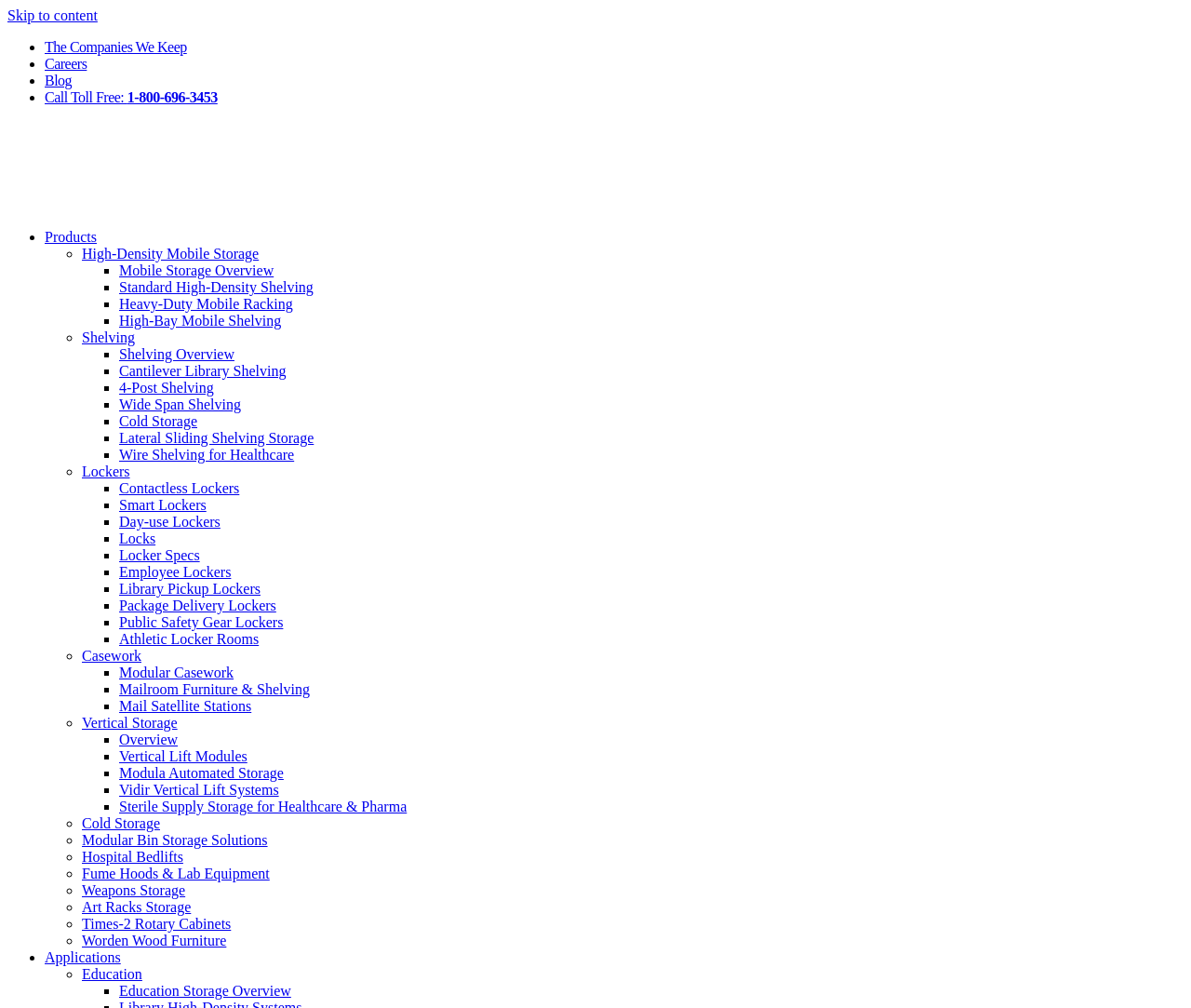Is there a contact number?
Refer to the screenshot and respond with a concise word or phrase.

Yes